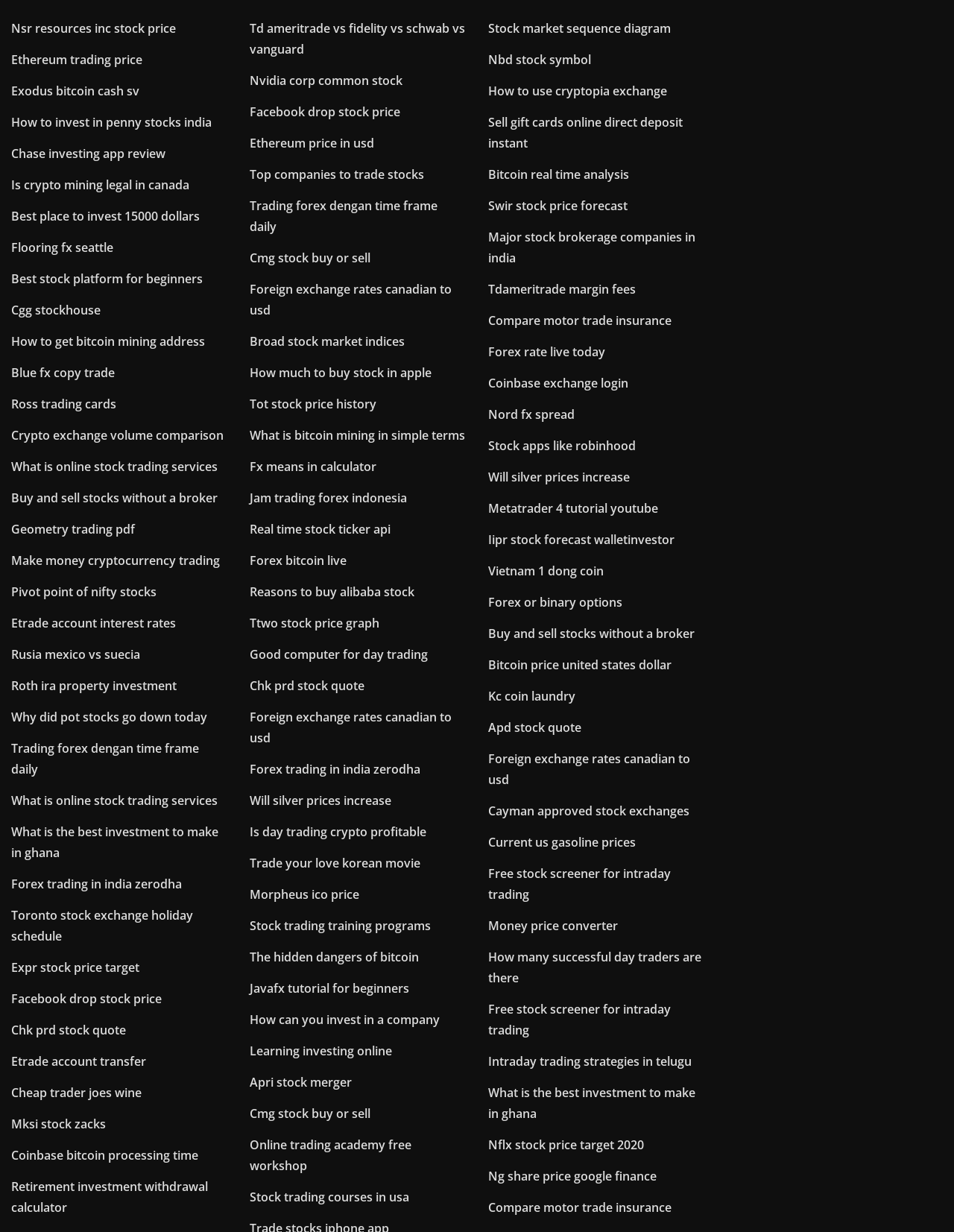Are there any non-link elements on this webpage?
Answer with a single word or phrase by referring to the visual content.

No